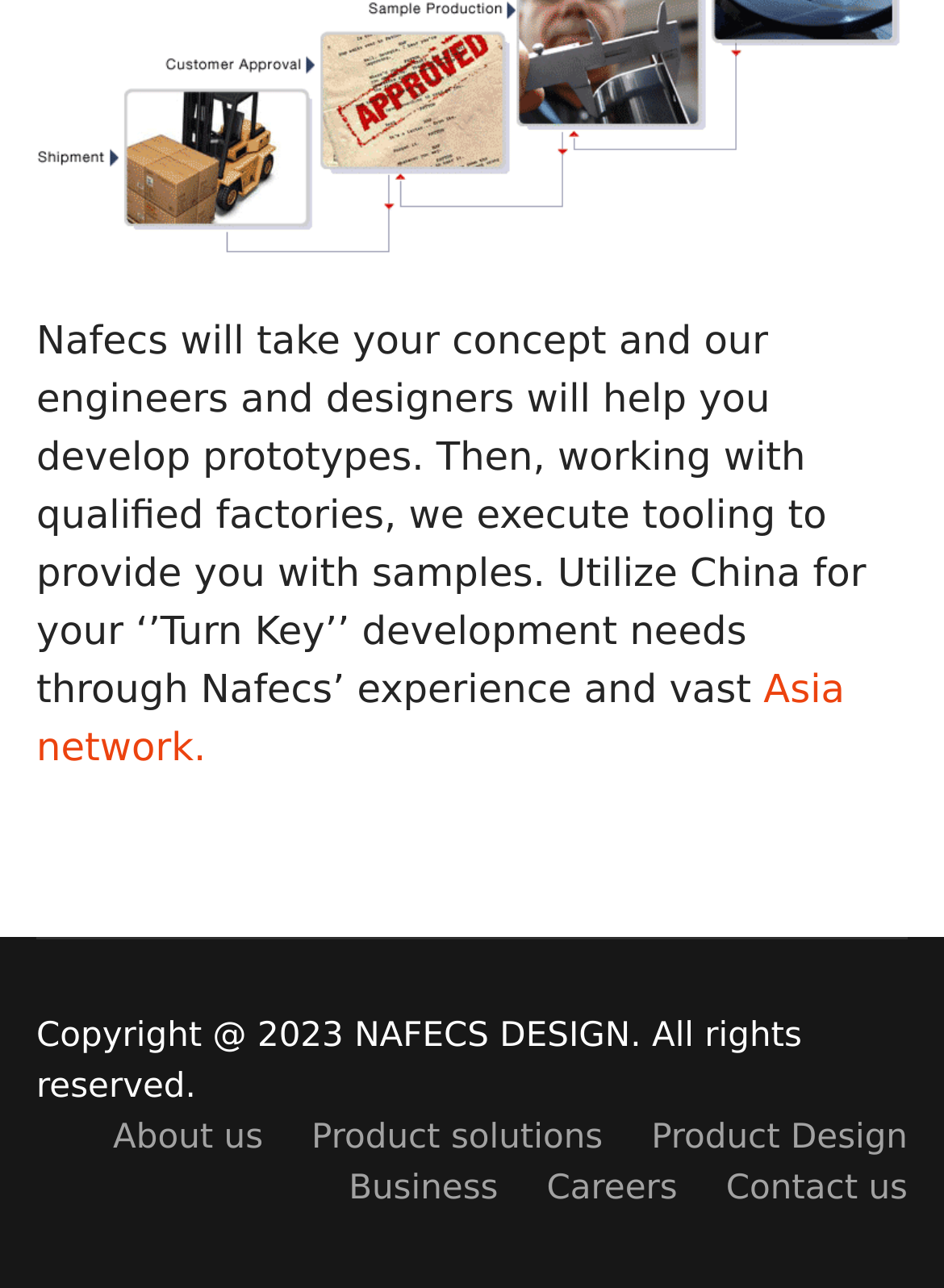Predict the bounding box of the UI element that fits this description: "Contact us".

[0.769, 0.904, 0.962, 0.943]